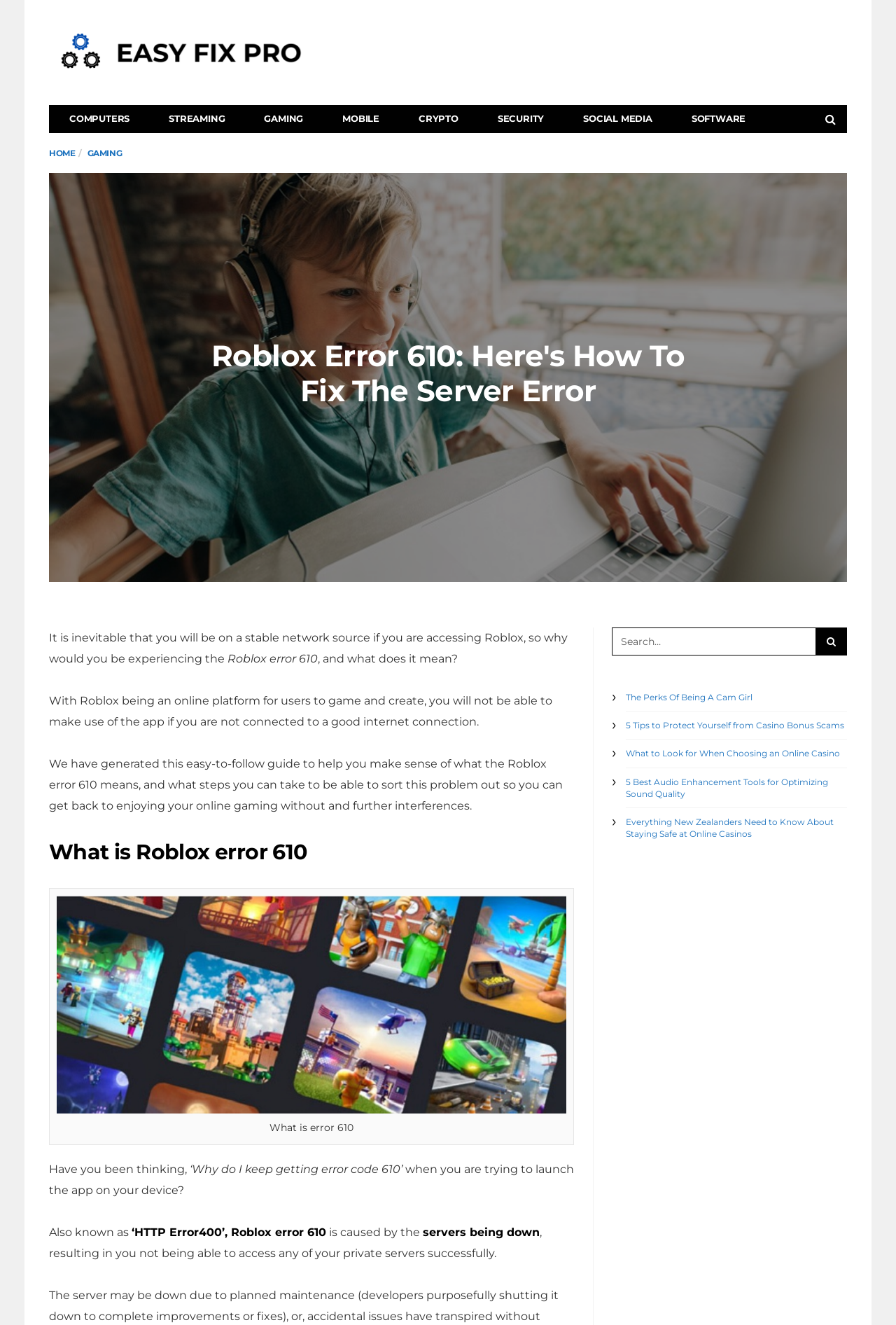Find the bounding box coordinates of the area that needs to be clicked in order to achieve the following instruction: "Click on the 'Easy Fix Pro' link". The coordinates should be specified as four float numbers between 0 and 1, i.e., [left, top, right, bottom].

[0.055, 0.016, 0.355, 0.063]